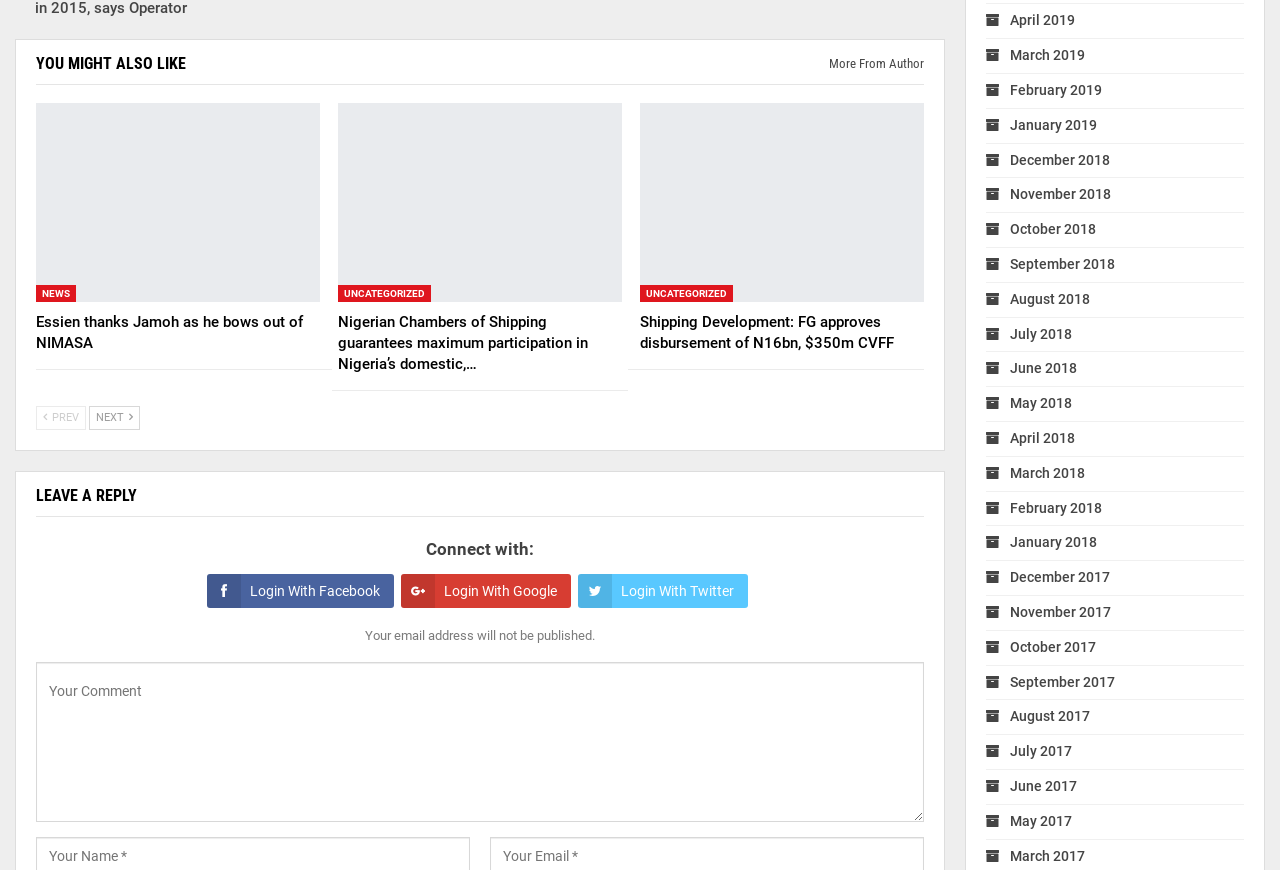Pinpoint the bounding box coordinates for the area that should be clicked to perform the following instruction: "Login with Facebook".

[0.162, 0.66, 0.308, 0.699]